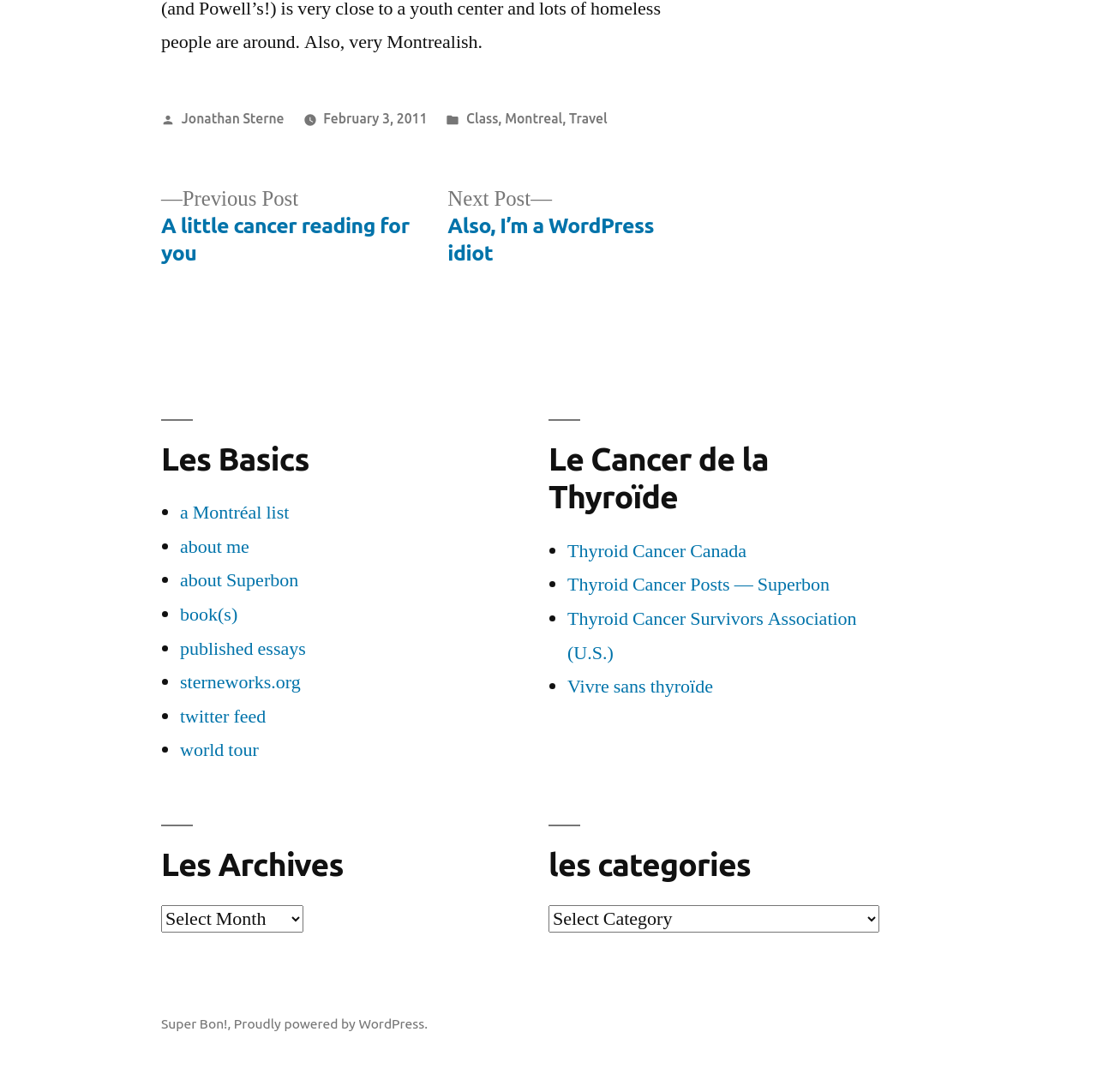Identify the bounding box coordinates of the element to click to follow this instruction: 'View previous post'. Ensure the coordinates are four float values between 0 and 1, provided as [left, top, right, bottom].

[0.147, 0.17, 0.373, 0.245]